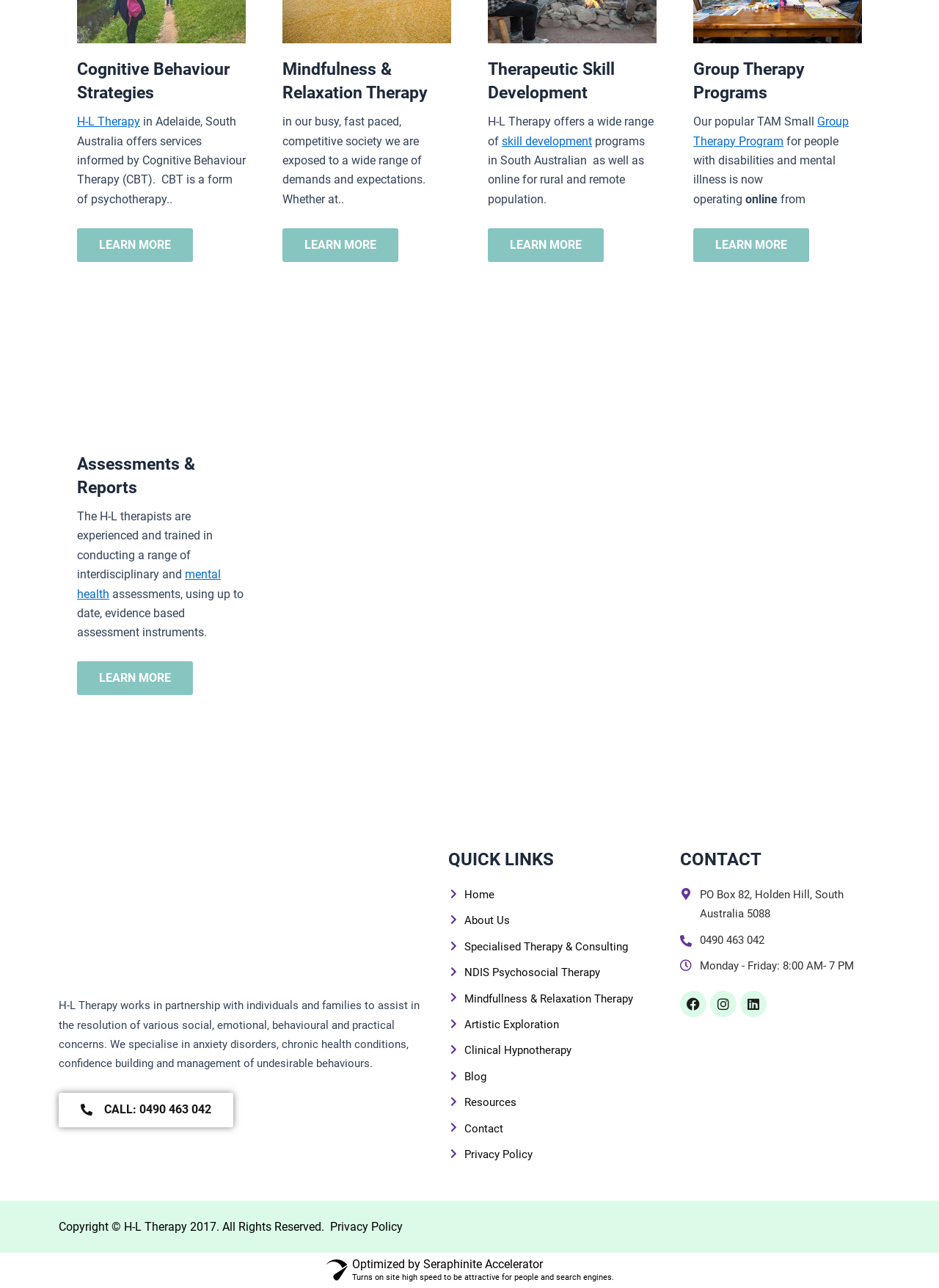Pinpoint the bounding box coordinates of the element to be clicked to execute the instruction: "Visit the About Us page".

[0.478, 0.707, 0.543, 0.722]